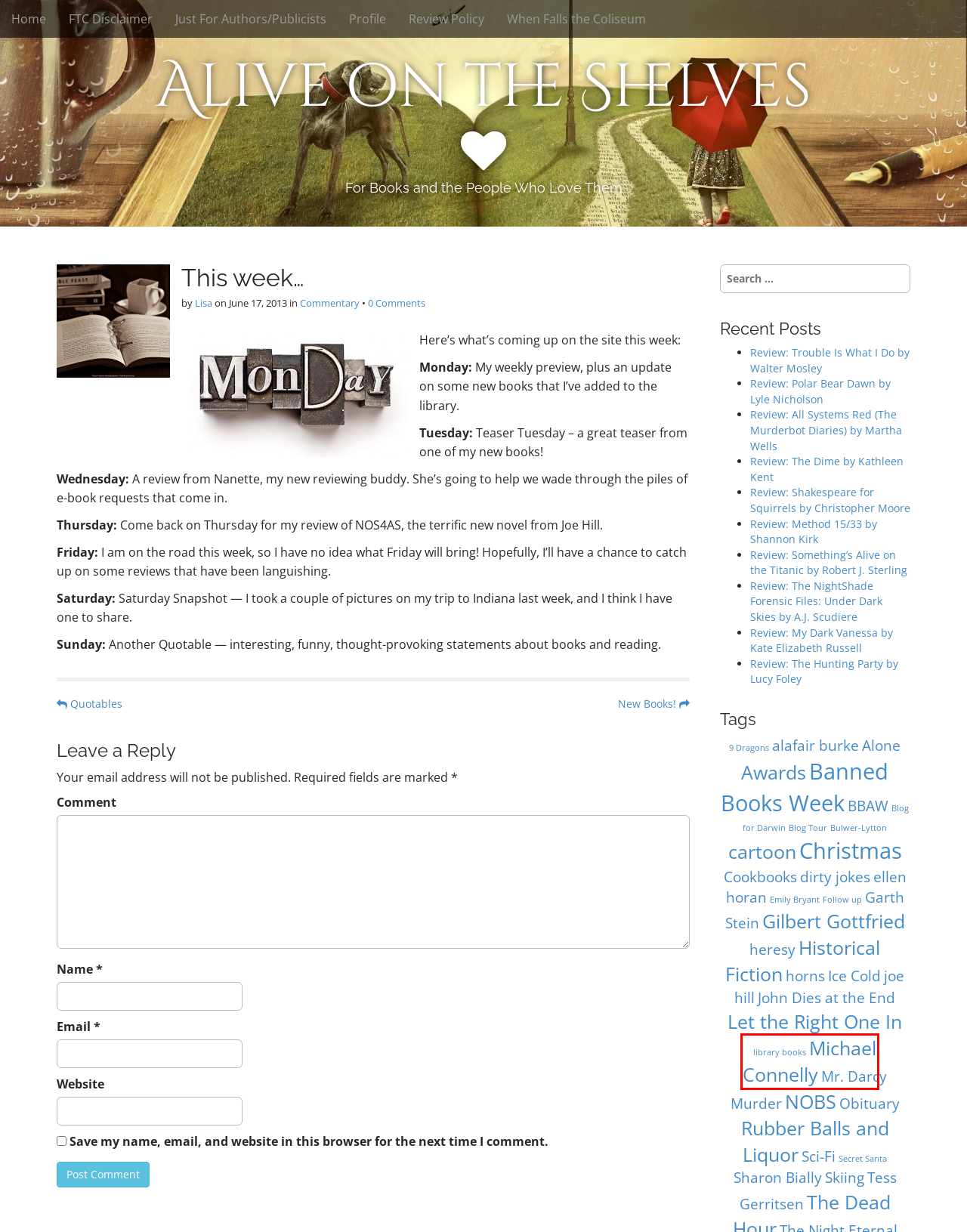Given a screenshot of a webpage with a red bounding box around an element, choose the most appropriate webpage description for the new page displayed after clicking the element within the bounding box. Here are the candidates:
A. Bulwer-Lytton – Alive on the Shelves
B. Blog for Darwin – Alive on the Shelves
C. Awards – Alive on the Shelves
D. Review: The NightShade Forensic Files: Under Dark Skies by A.J. Scudiere – Alive on the Shelves
E. Garth Stein – Alive on the Shelves
F. library books – Alive on the Shelves
G. Mr. Darcy – Alive on the Shelves
H. Michael Connelly – Alive on the Shelves

H